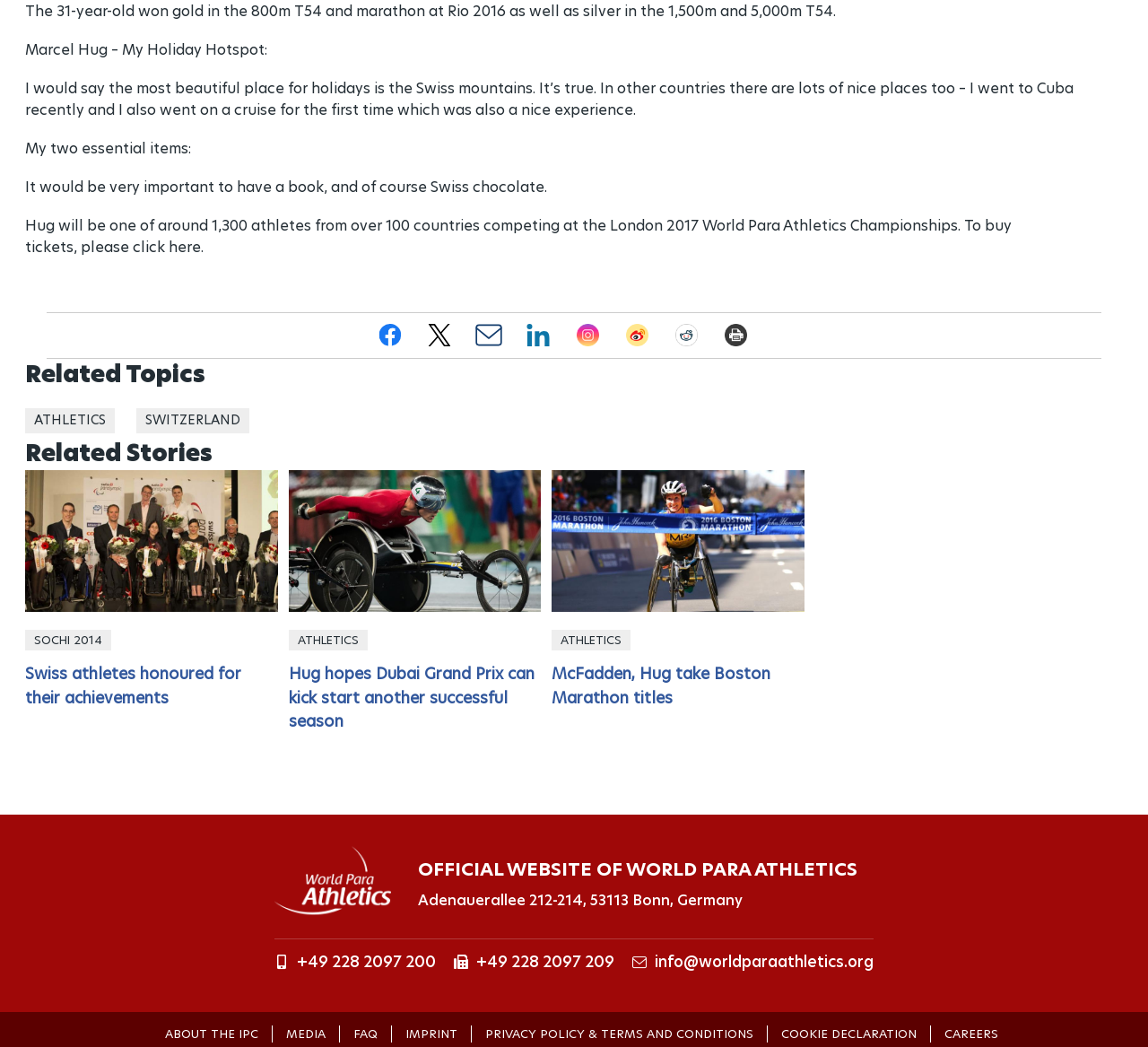Locate the bounding box coordinates of the area that needs to be clicked to fulfill the following instruction: "Read about Marcel Hug's holiday hotspot". The coordinates should be in the format of four float numbers between 0 and 1, namely [left, top, right, bottom].

[0.022, 0.037, 0.233, 0.057]